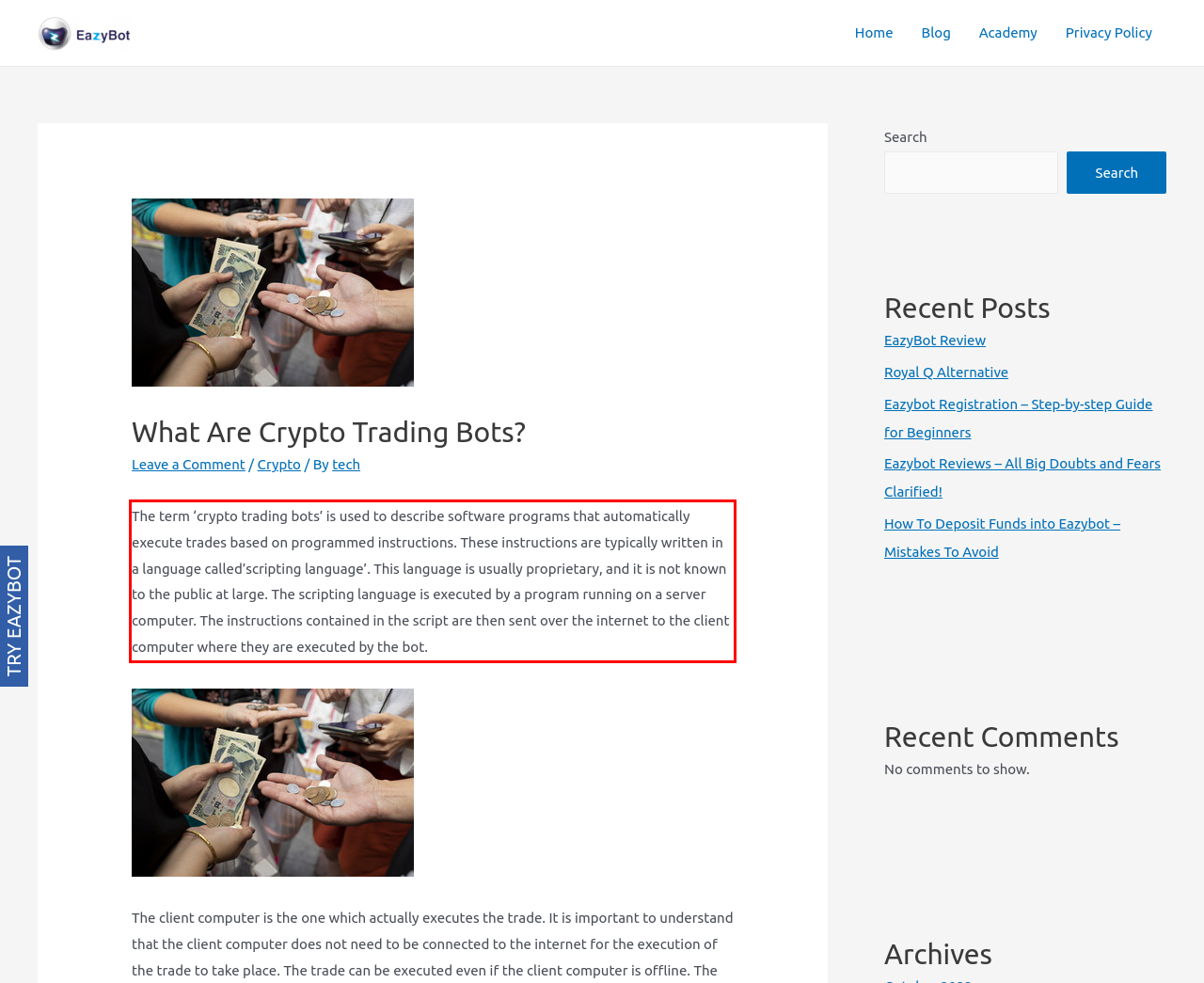Identify the text within the red bounding box on the webpage screenshot and generate the extracted text content.

The term ‘crypto trading bots’ is used to describe software programs that automatically execute trades based on programmed instructions. These instructions are typically written in a language called’scripting language’. This language is usually proprietary, and it is not known to the public at large. The scripting language is executed by a program running on a server computer. The instructions contained in the script are then sent over the internet to the client computer where they are executed by the bot.